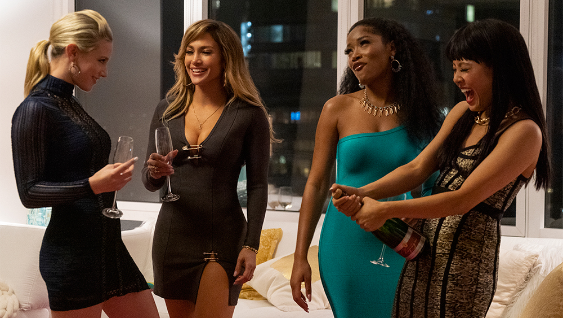Respond concisely with one word or phrase to the following query:
What is the women doing with the champagne bottle?

Raising it